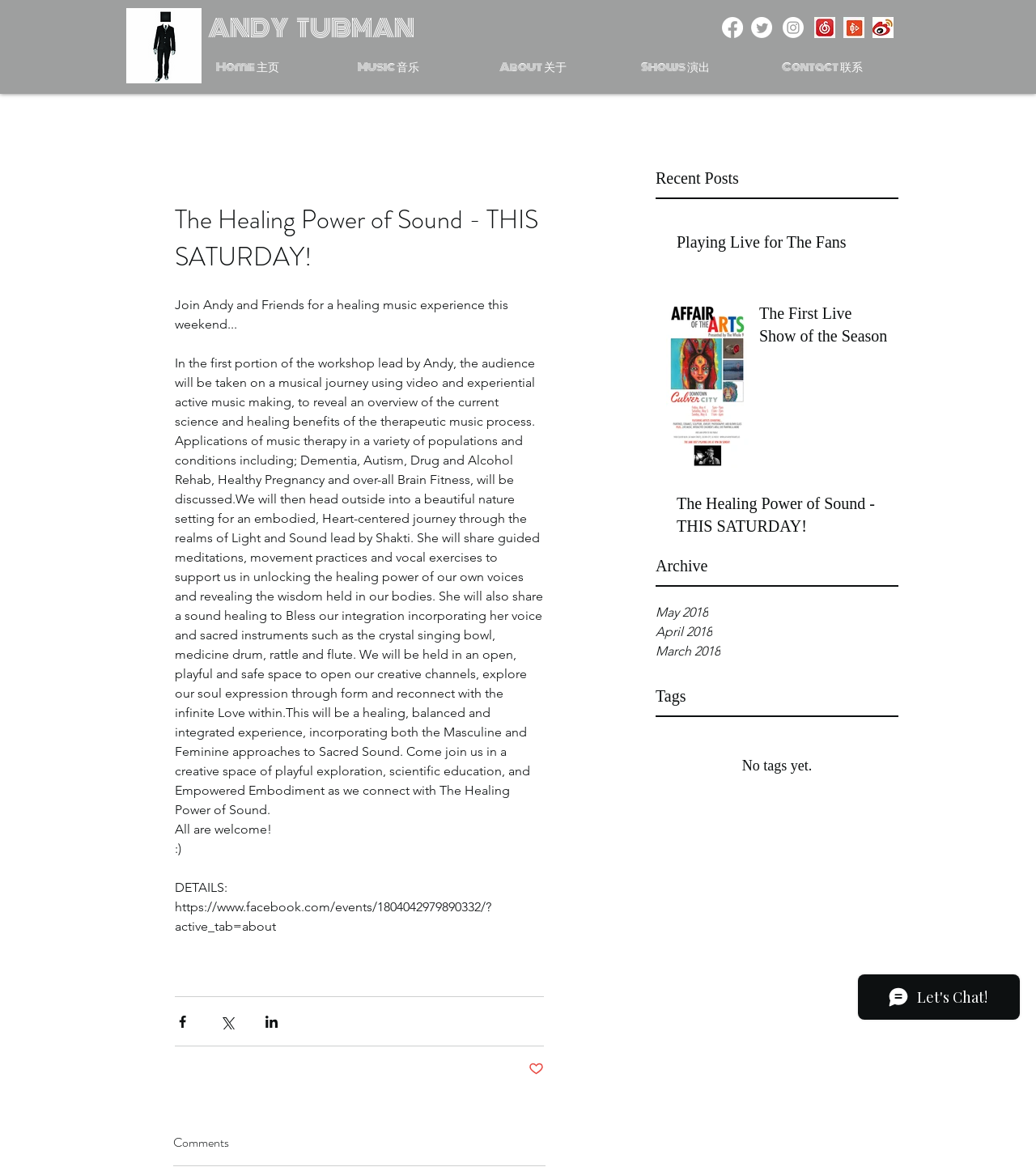Determine the bounding box coordinates of the UI element described below. Use the format (top-left x, top-left y, bottom-right x, bottom-right y) with floating point numbers between 0 and 1: Playing Live for The Fans

[0.633, 0.189, 0.867, 0.247]